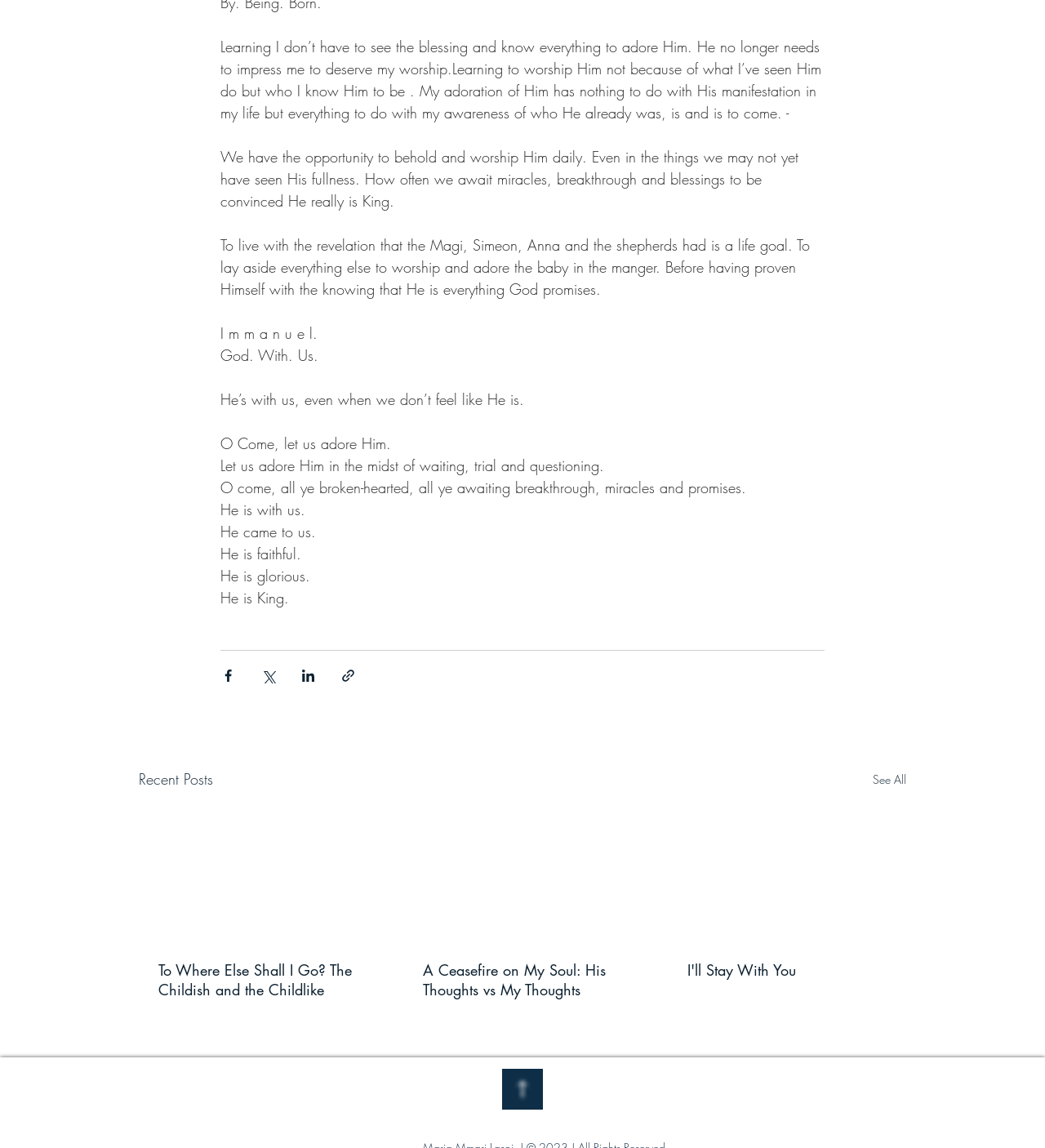Please identify the bounding box coordinates of the region to click in order to complete the given instruction: "Read recent post 'To Where Else Shall I Go? The Childish and the Childlike'". The coordinates should be four float numbers between 0 and 1, i.e., [left, top, right, bottom].

[0.152, 0.837, 0.341, 0.871]